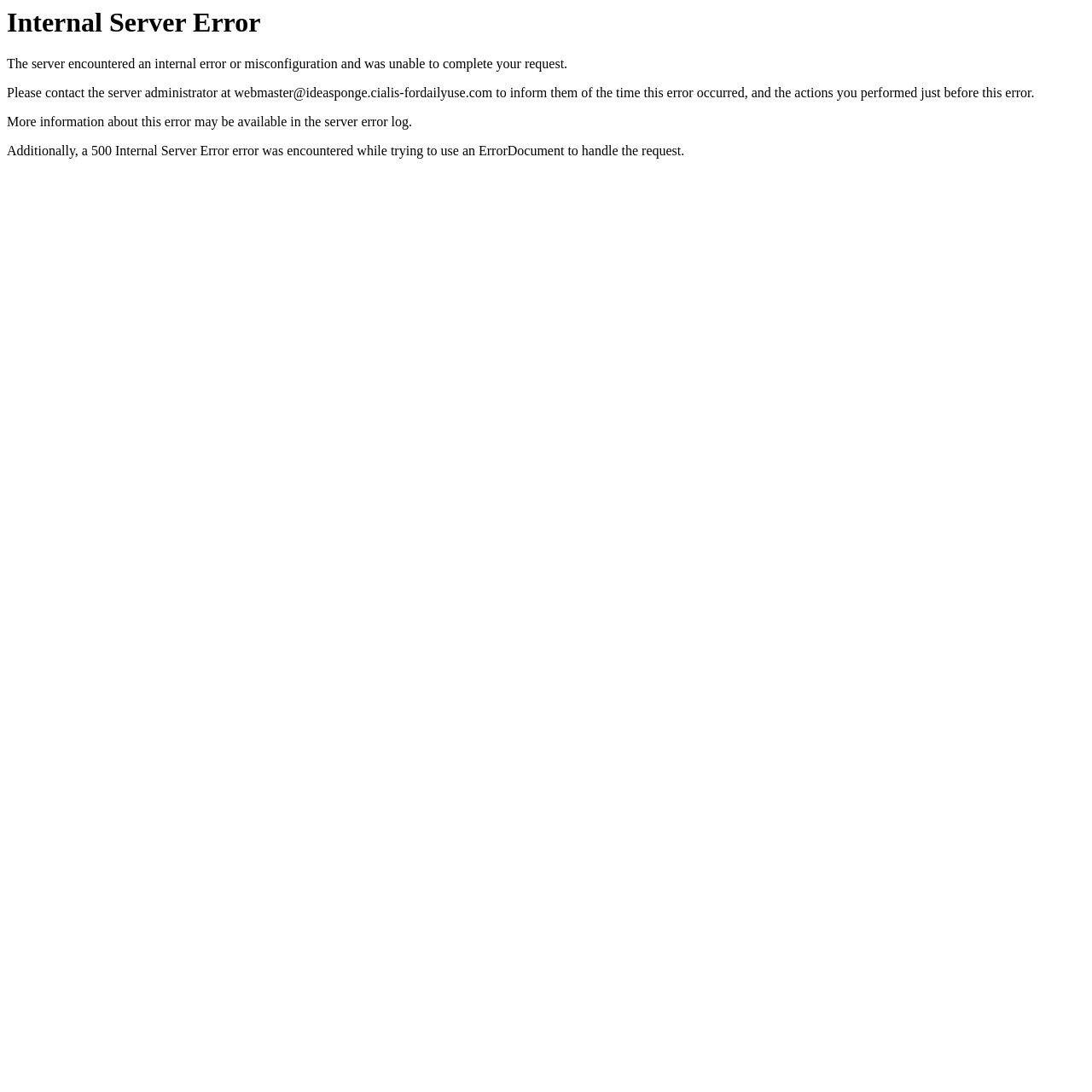Identify the headline of the webpage and generate its text content.

Internal Server Error